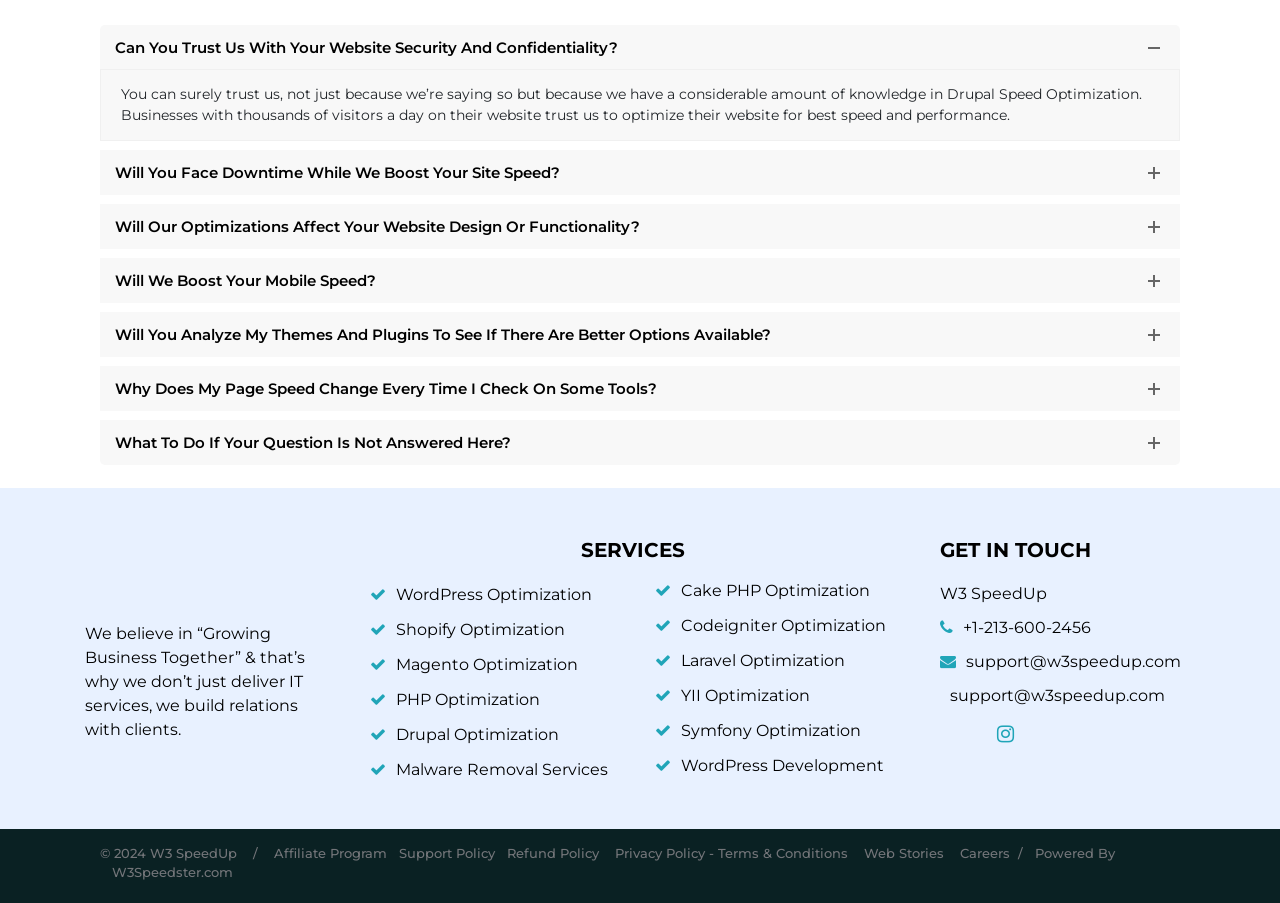Extract the bounding box coordinates of the UI element described by: "Magento Optimization". The coordinates should include four float numbers ranging from 0 to 1, e.g., [left, top, right, bottom].

[0.309, 0.725, 0.452, 0.747]